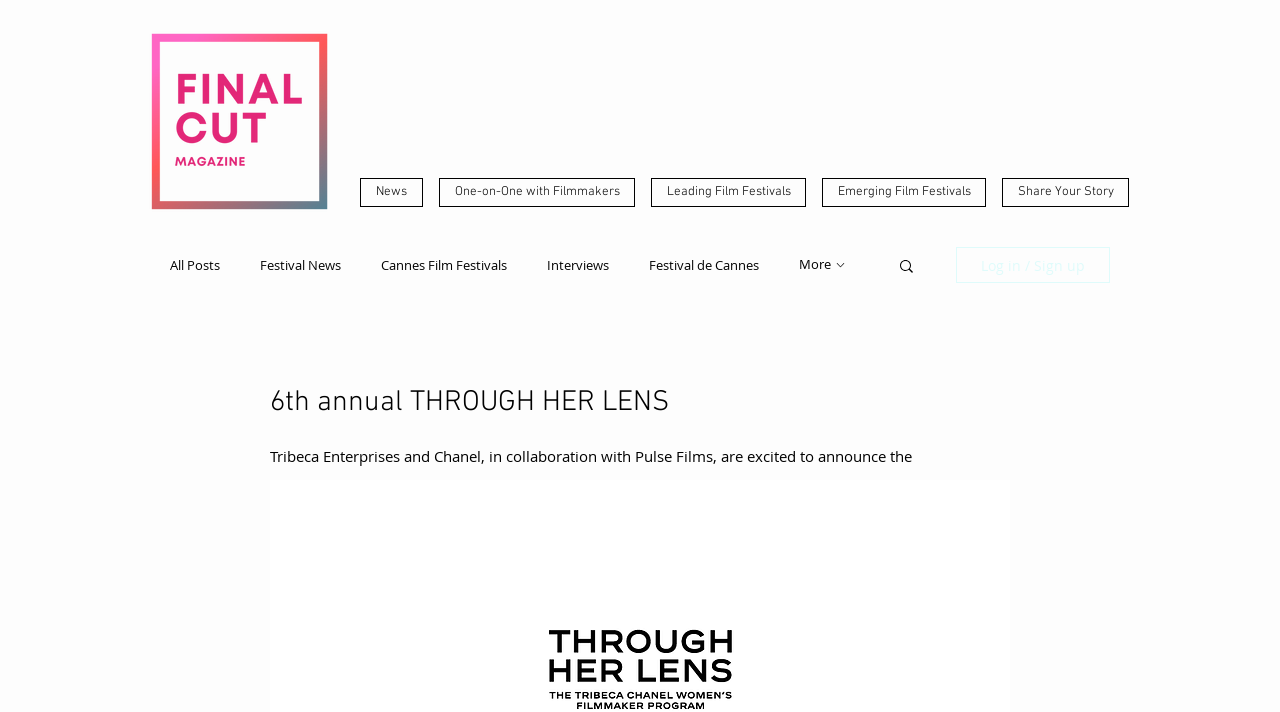What is the theme of the webpage?
Based on the image, provide your answer in one word or phrase.

Film